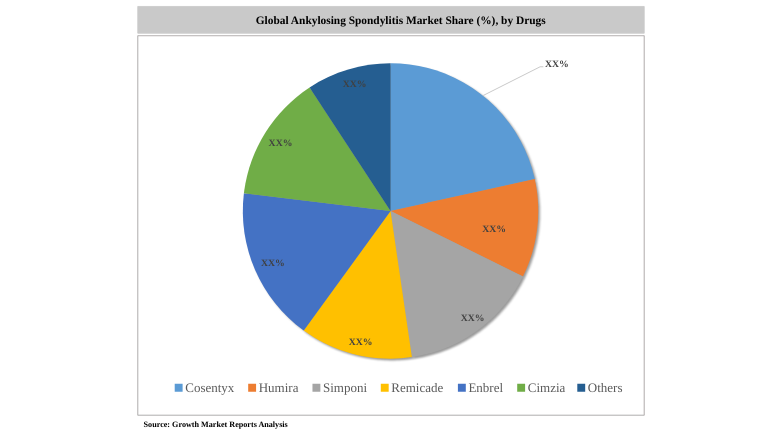From the details in the image, provide a thorough response to the question: Who is the source of the data?

The question asks about the source of the data presented in the pie chart. The caption explicitly states that the source of the data is attributed to 'Growth Market Reports Analysis', providing credibility to the information presented.